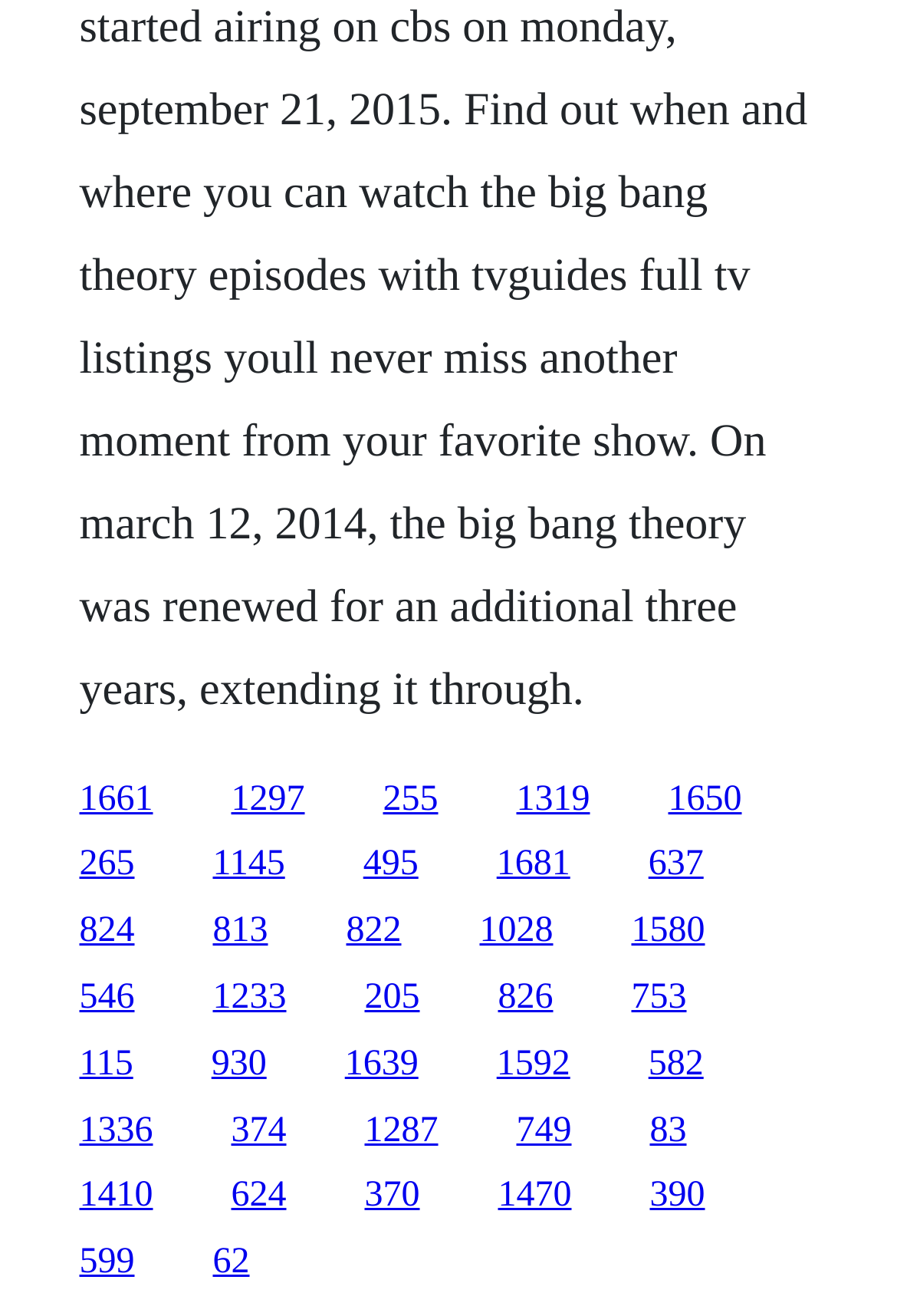Please specify the bounding box coordinates for the clickable region that will help you carry out the instruction: "follow the ninth link".

[0.554, 0.642, 0.636, 0.672]